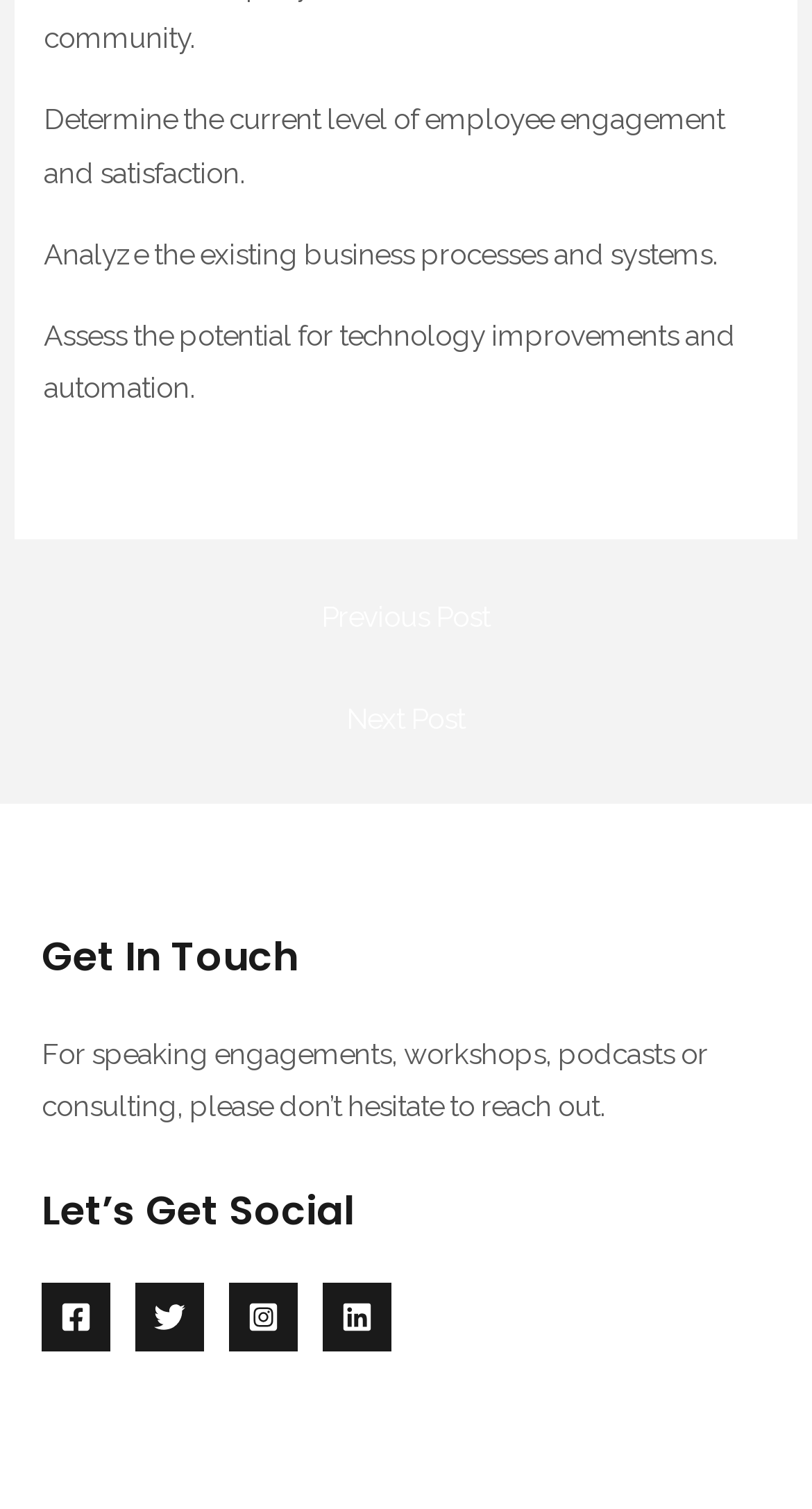How many navigation links are present?
Refer to the image and provide a concise answer in one word or phrase.

Two